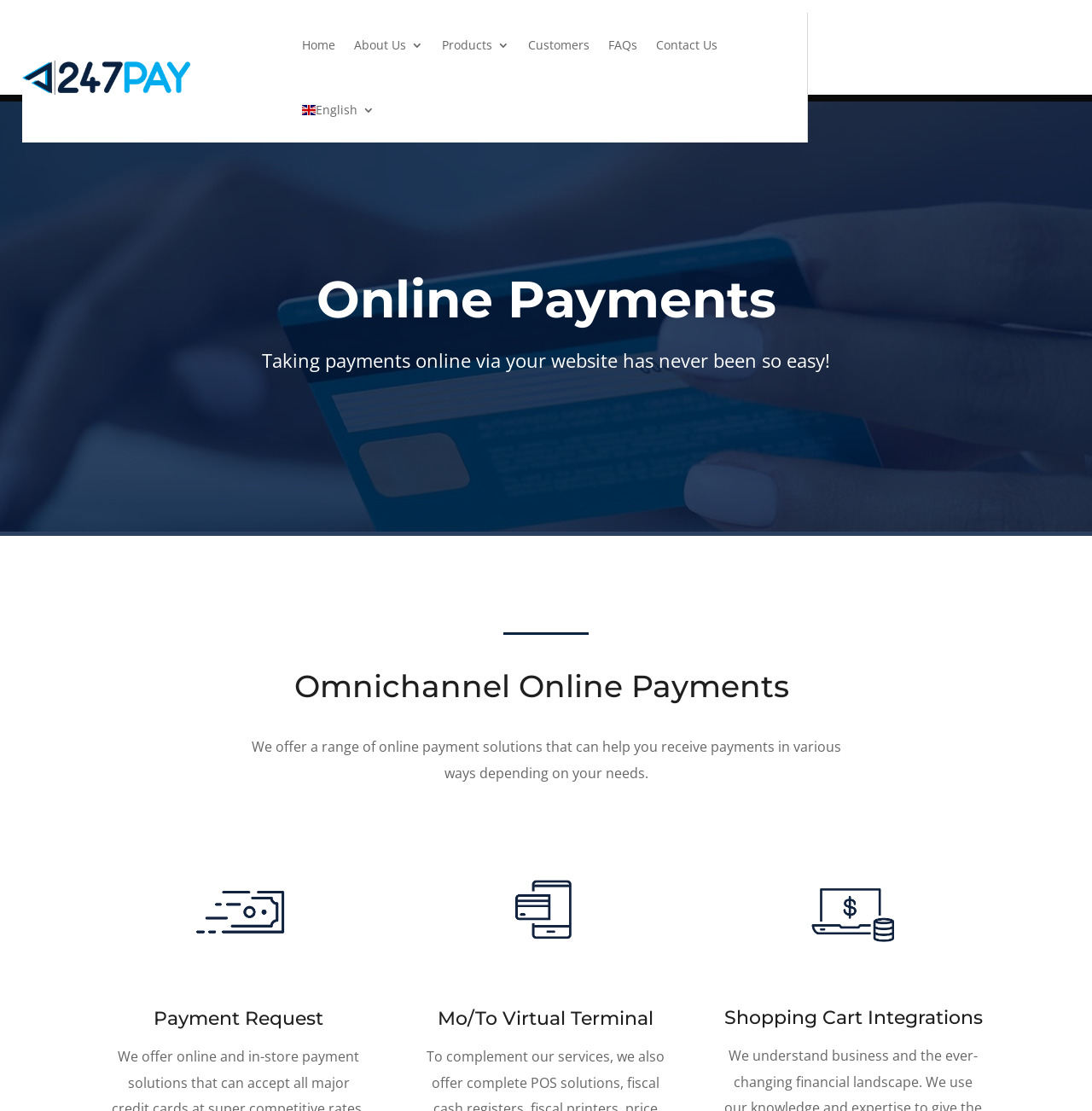Extract the bounding box of the UI element described as: "Home".

[0.277, 0.011, 0.307, 0.07]